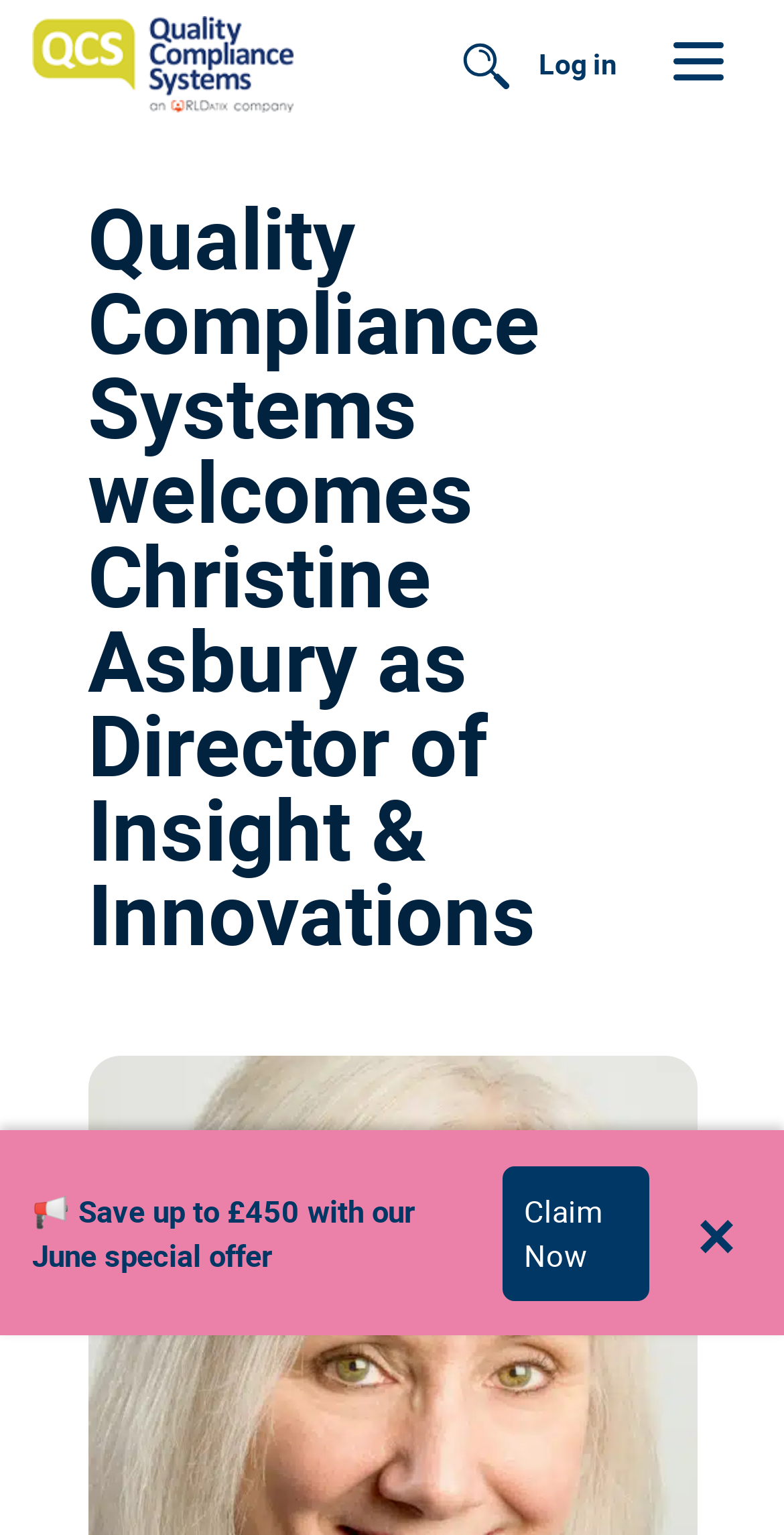What is the purpose of the button with an '×' symbol?
Using the information presented in the image, please offer a detailed response to the question.

The button with an '×' symbol is likely used to close something, possibly a notification or a popup, as it is commonly used for closing or dismissing elements on a webpage.